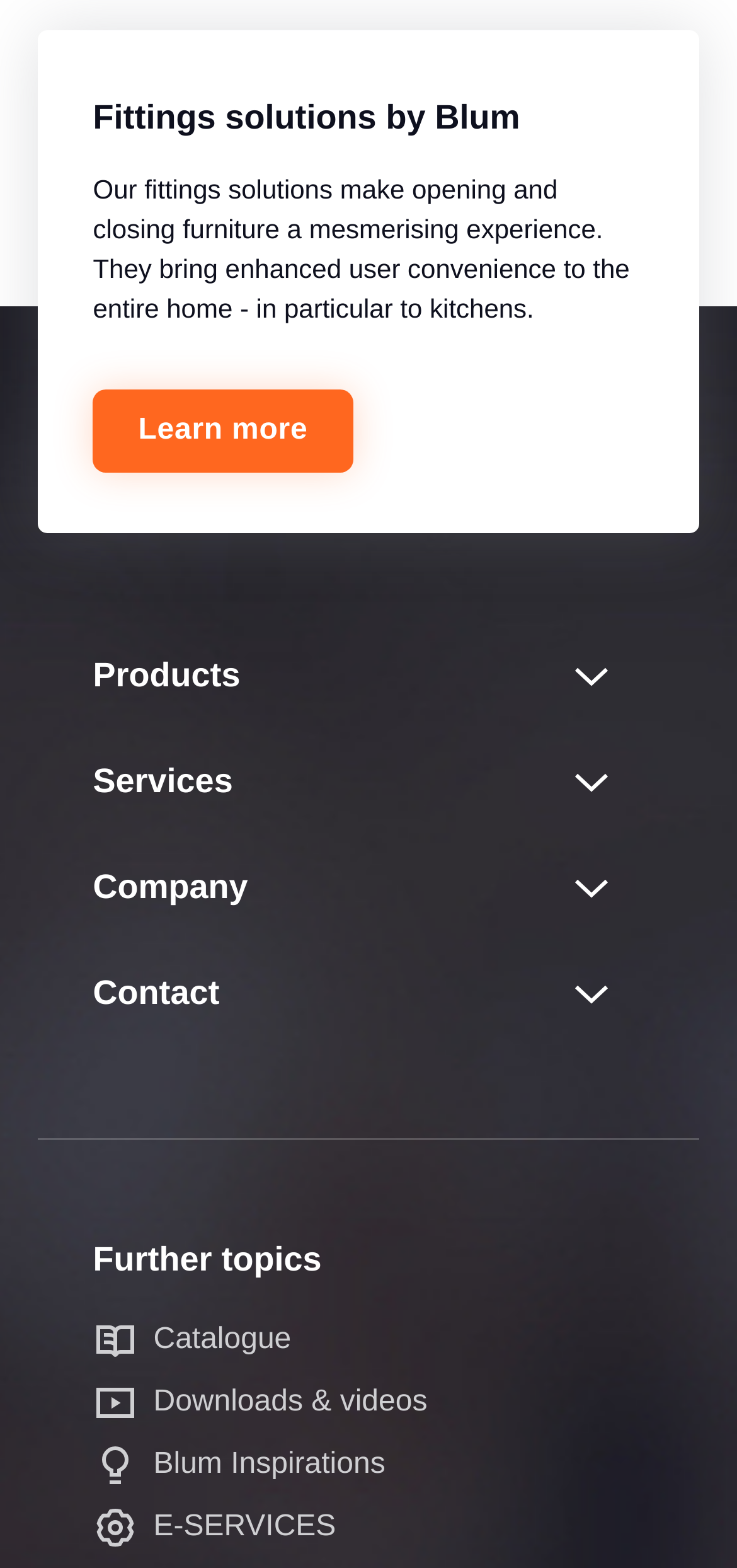Please determine the bounding box coordinates of the clickable area required to carry out the following instruction: "Explore Blum's products". The coordinates must be four float numbers between 0 and 1, represented as [left, top, right, bottom].

[0.126, 0.398, 0.874, 0.465]